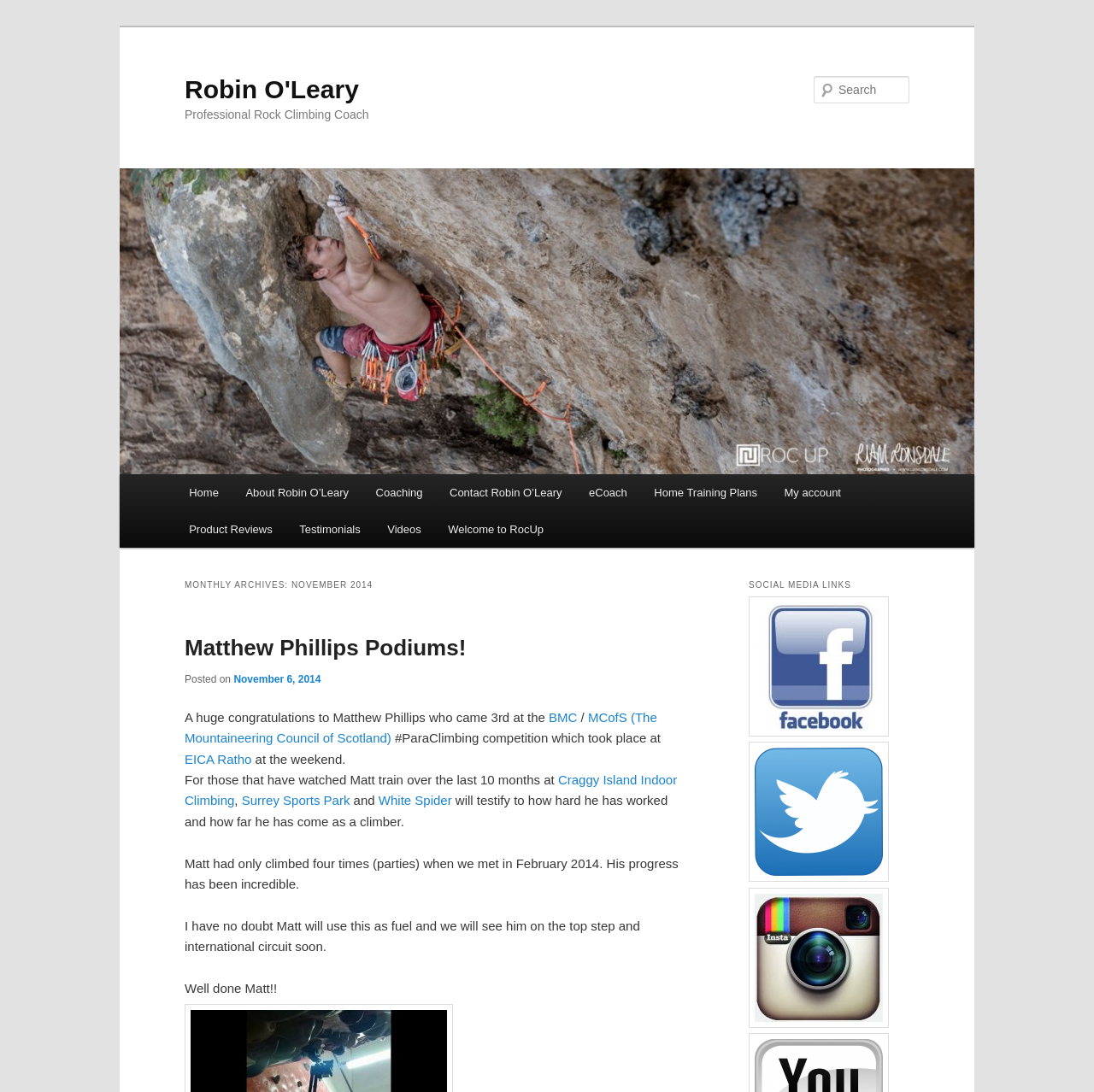Using the information from the screenshot, answer the following question thoroughly:
What is the name of the person who podiumed?

The webpage contains a heading 'Matthew Phillips Podiums!' and a congratulatory message for Matthew Phillips, indicating that Matthew Phillips is the person who podiumed.